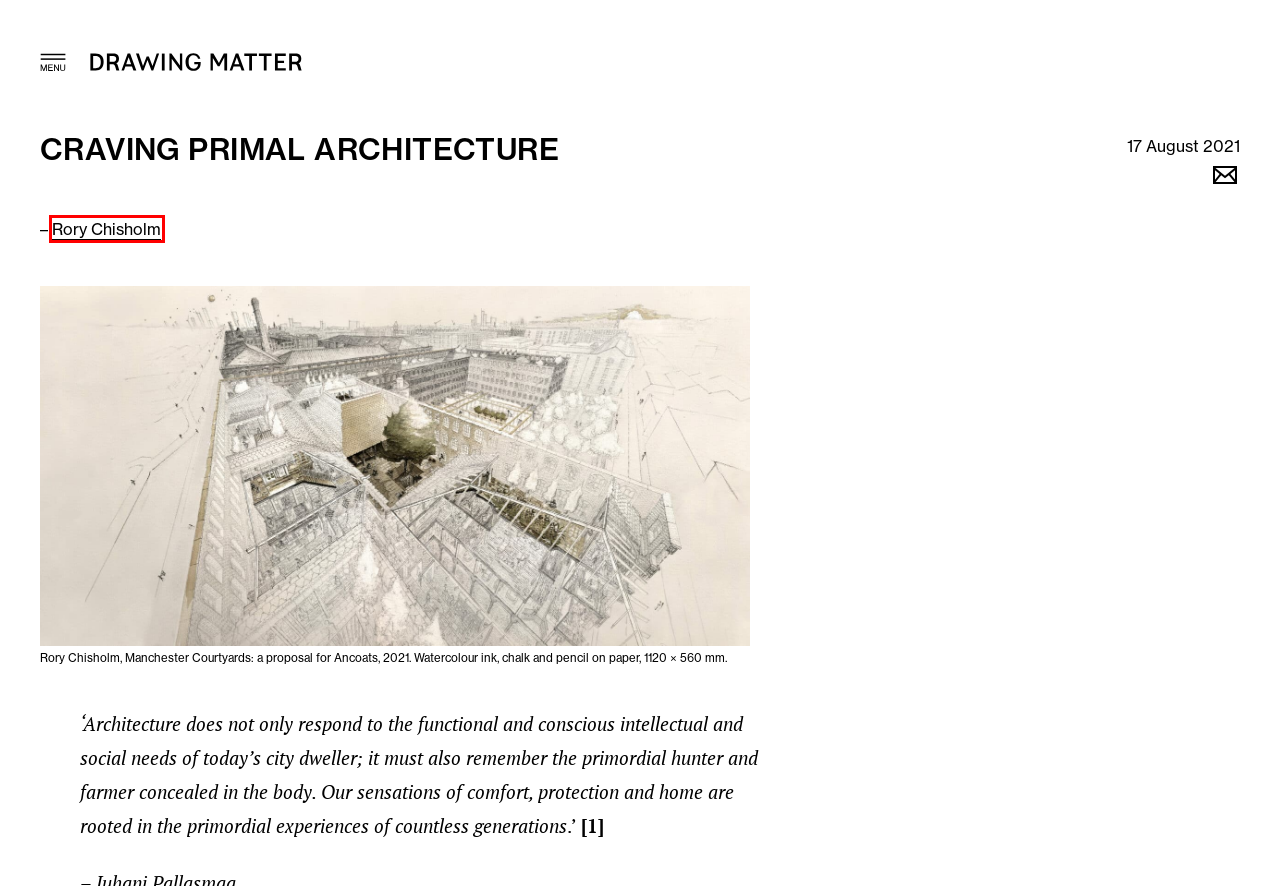Given a screenshot of a webpage with a red bounding box highlighting a UI element, choose the description that best corresponds to the new webpage after clicking the element within the red bounding box. Here are your options:
A. Events – Drawing Matter
B. drawing techniques & materials – Drawing Matter
C. Rory Chisholm – Drawing Matter
D. public space – Drawing Matter
E. section – Drawing Matter
F. competition – Drawing Matter
G. Exhibitions – Drawing Matter
H. Drawing Matter – Exploring the role of drawing in architectural thought and practice

C